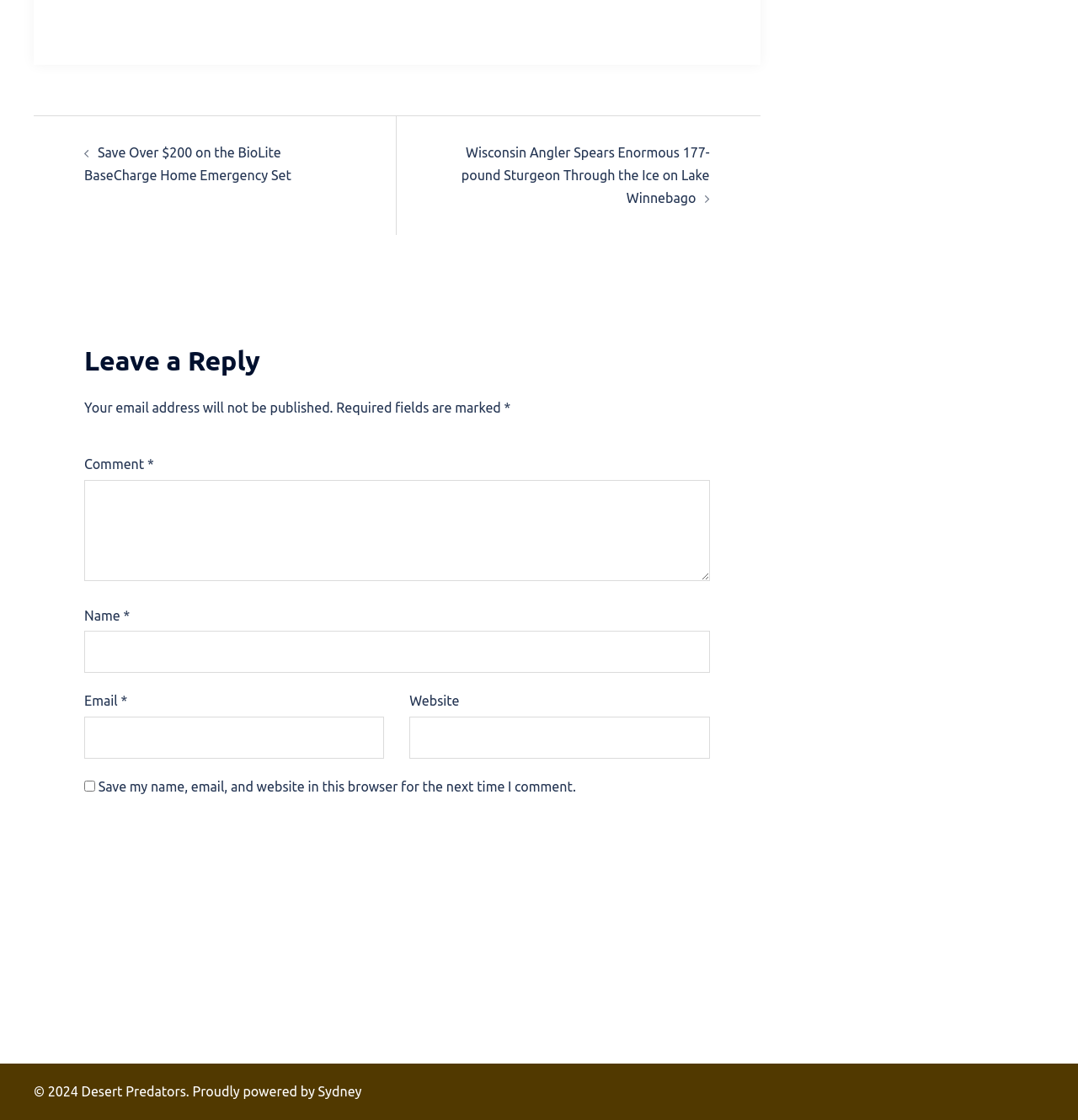Given the following UI element description: "parent_node: Website name="url"", find the bounding box coordinates in the webpage screenshot.

[0.38, 0.64, 0.658, 0.678]